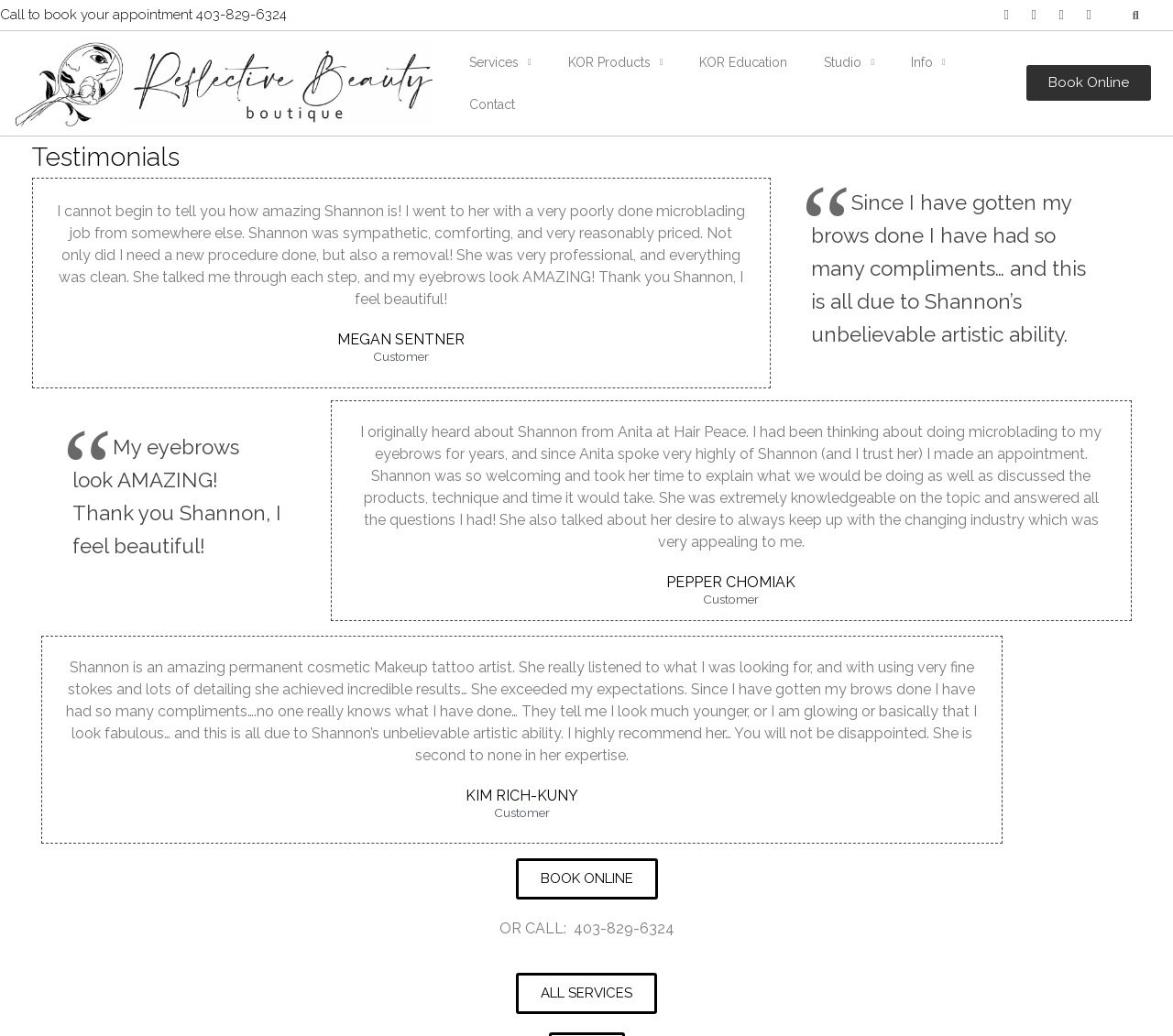Kindly determine the bounding box coordinates of the area that needs to be clicked to fulfill this instruction: "Book an appointment through the 'BOOK ONLINE' button".

[0.439, 0.828, 0.561, 0.868]